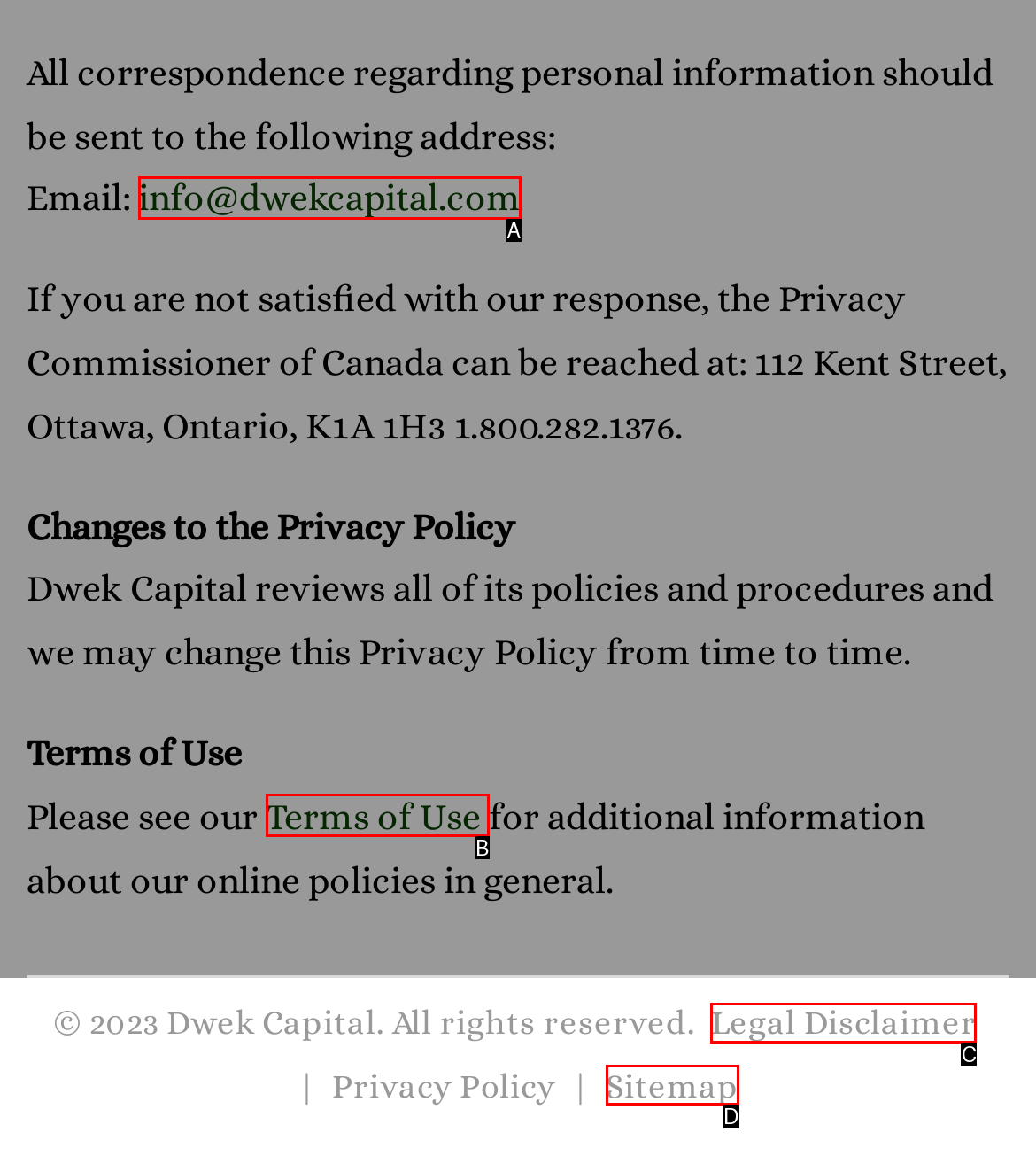Which HTML element matches the description: Privacy Policy?
Reply with the letter of the correct choice.

None